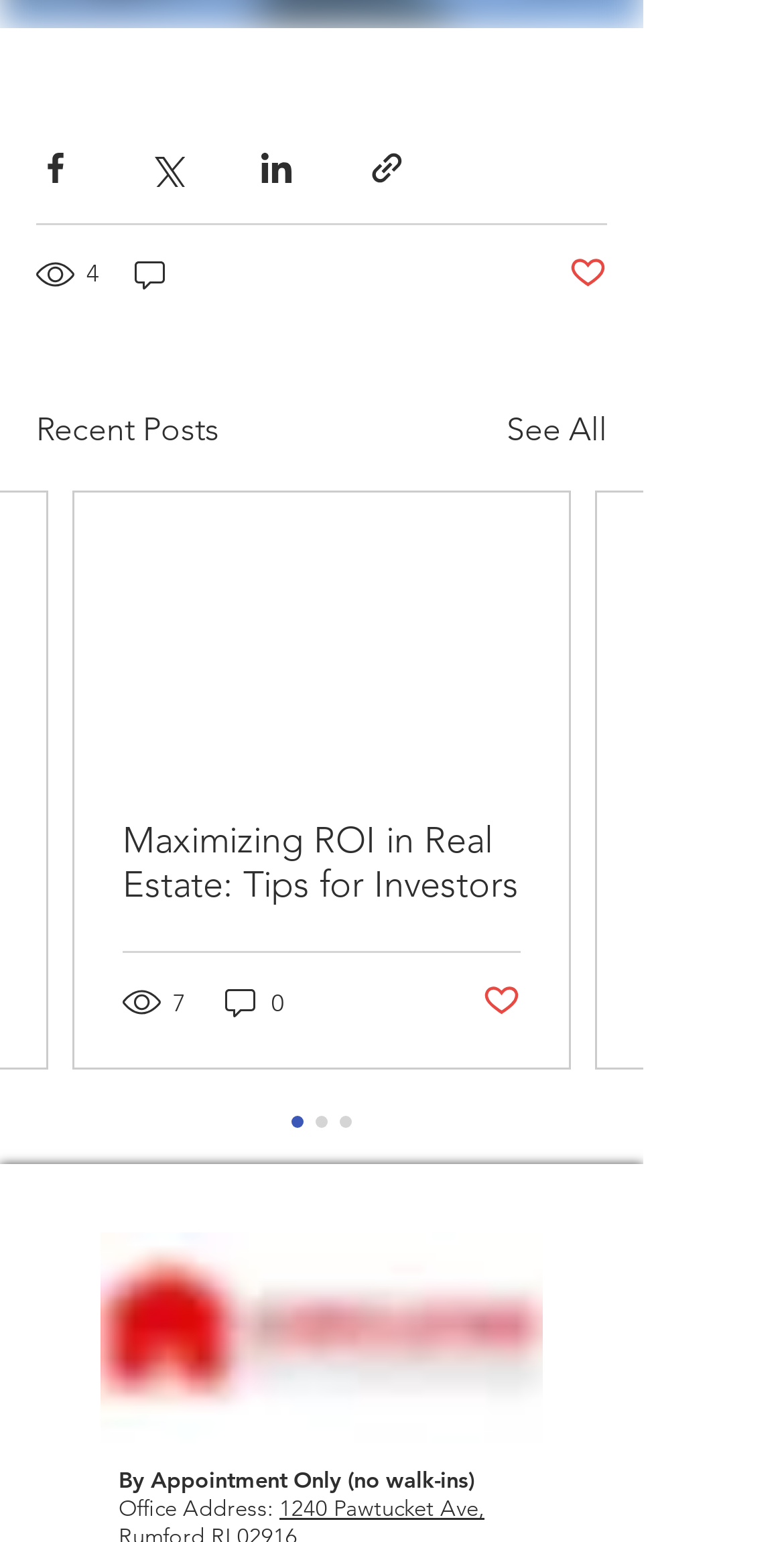Locate the coordinates of the bounding box for the clickable region that fulfills this instruction: "See all posts".

[0.646, 0.263, 0.774, 0.294]